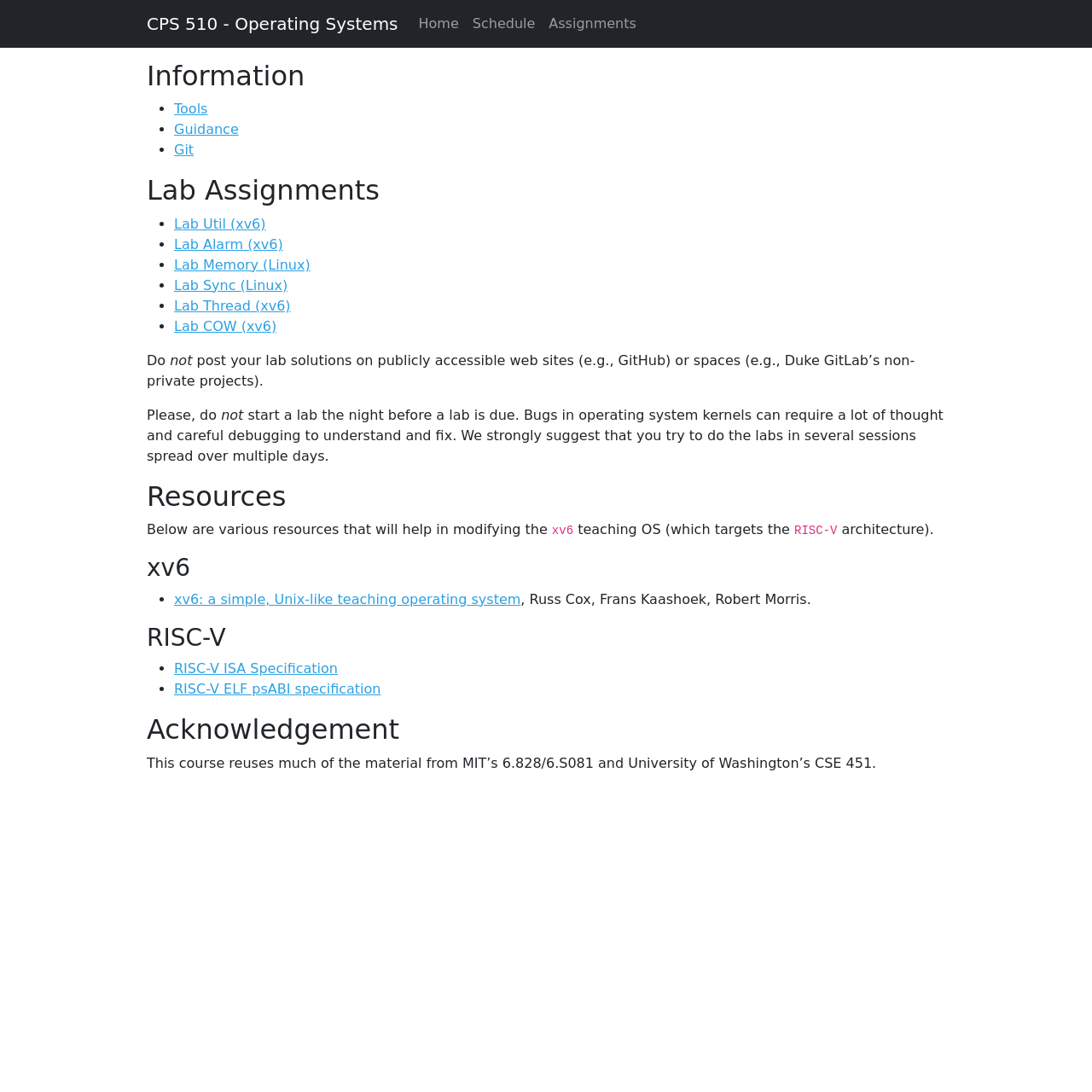Please find the bounding box coordinates of the element that you should click to achieve the following instruction: "view Lab Assignments". The coordinates should be presented as four float numbers between 0 and 1: [left, top, right, bottom].

[0.134, 0.16, 0.866, 0.19]